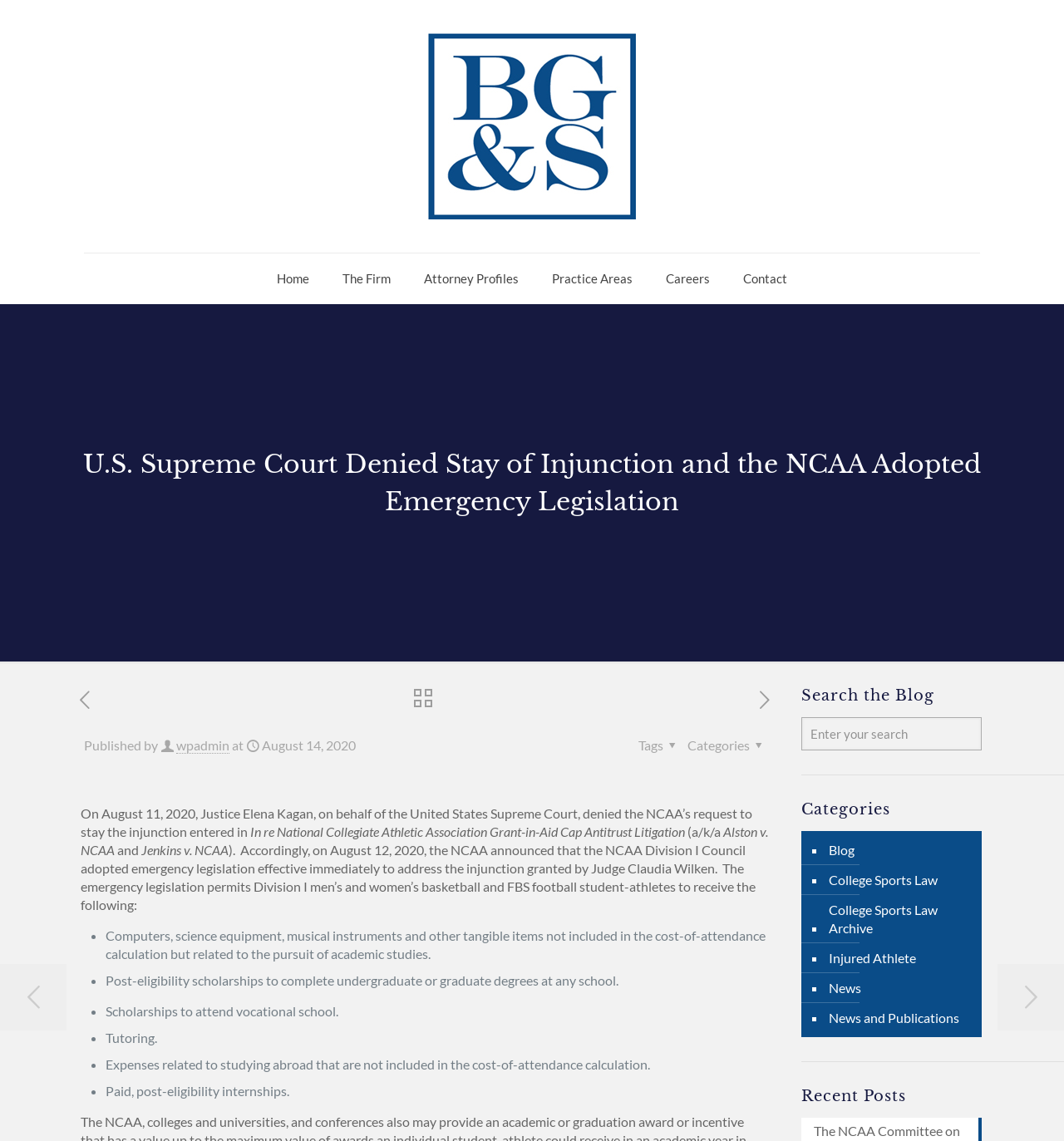What is the topic of the blog post?
Examine the image closely and answer the question with as much detail as possible.

The topic of the blog post can be inferred from the content of the post, which discusses the NCAA's request to stay the injunction and the subsequent emergency legislation adopted by the NCAA Division I Council.